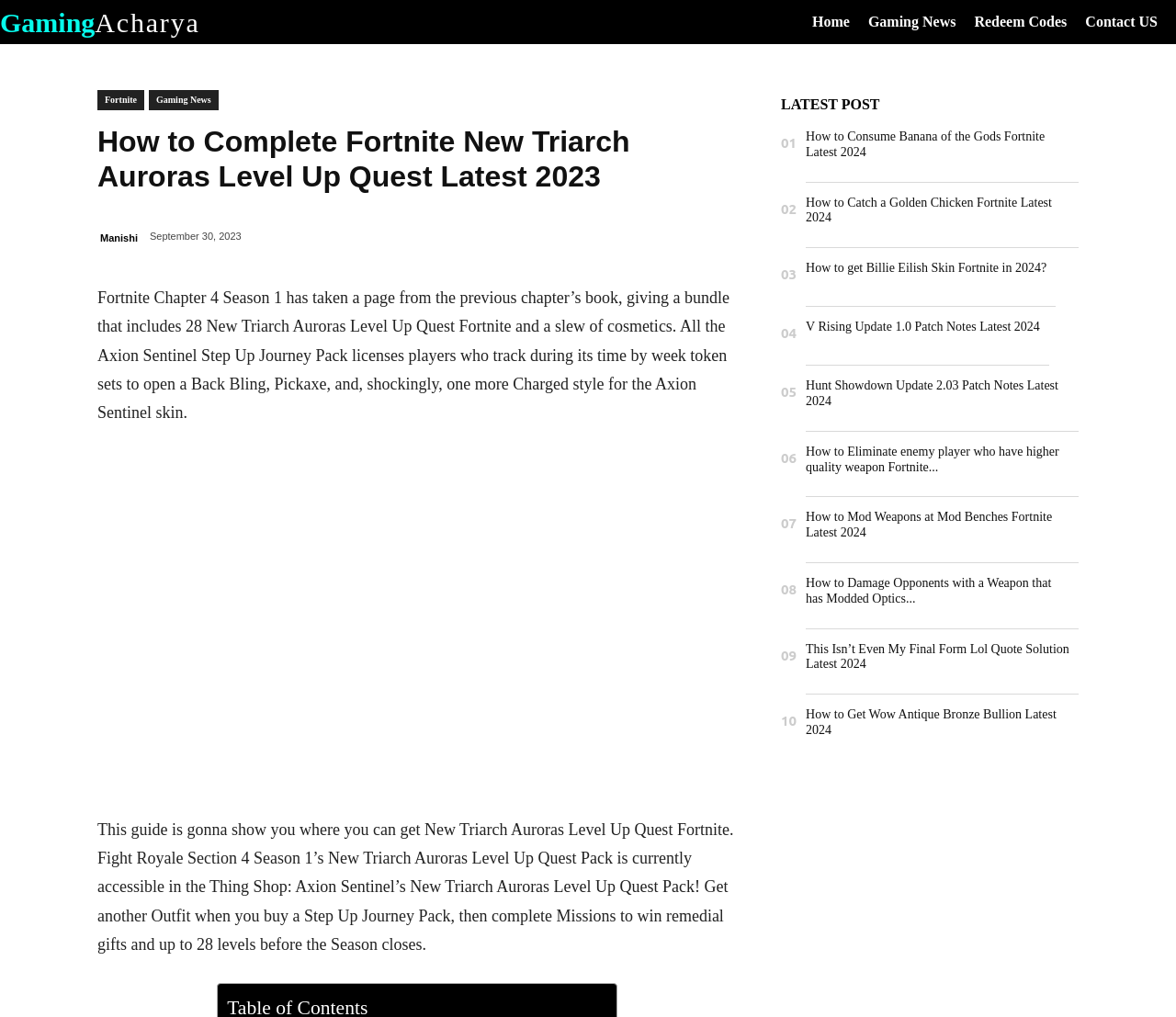What is the name of the pack in the Thing Shop?
Answer with a single word or short phrase according to what you see in the image.

Axion Sentinel’s New Triarch Auroras Level Up Quest Pack